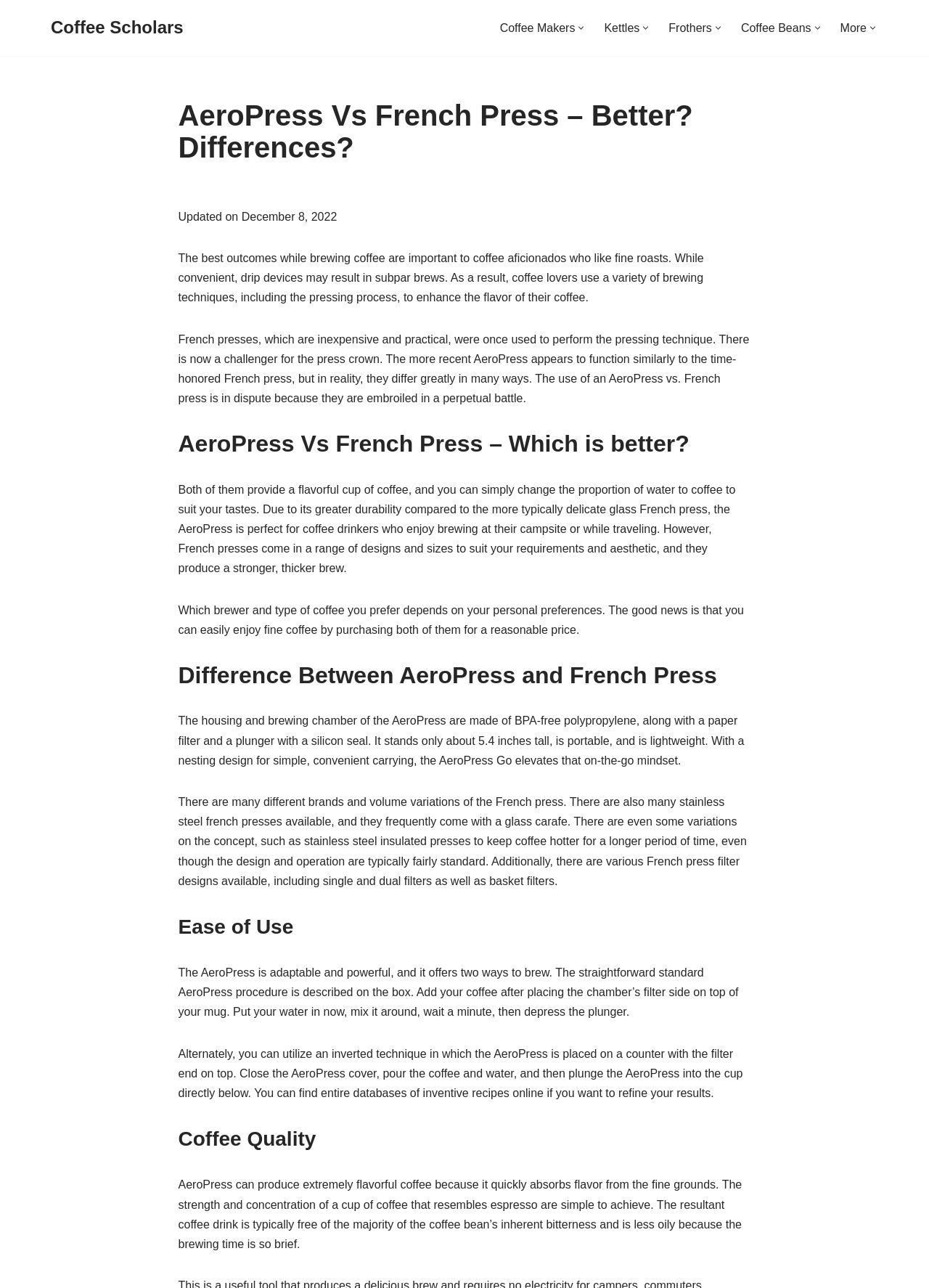What is the result of the brief brewing time in AeroPress?
Examine the image and provide an in-depth answer to the question.

According to the webpage, the resultant coffee drink is typically free of the majority of the coffee bean’s inherent bitterness and is less oily because the brewing time is so brief.